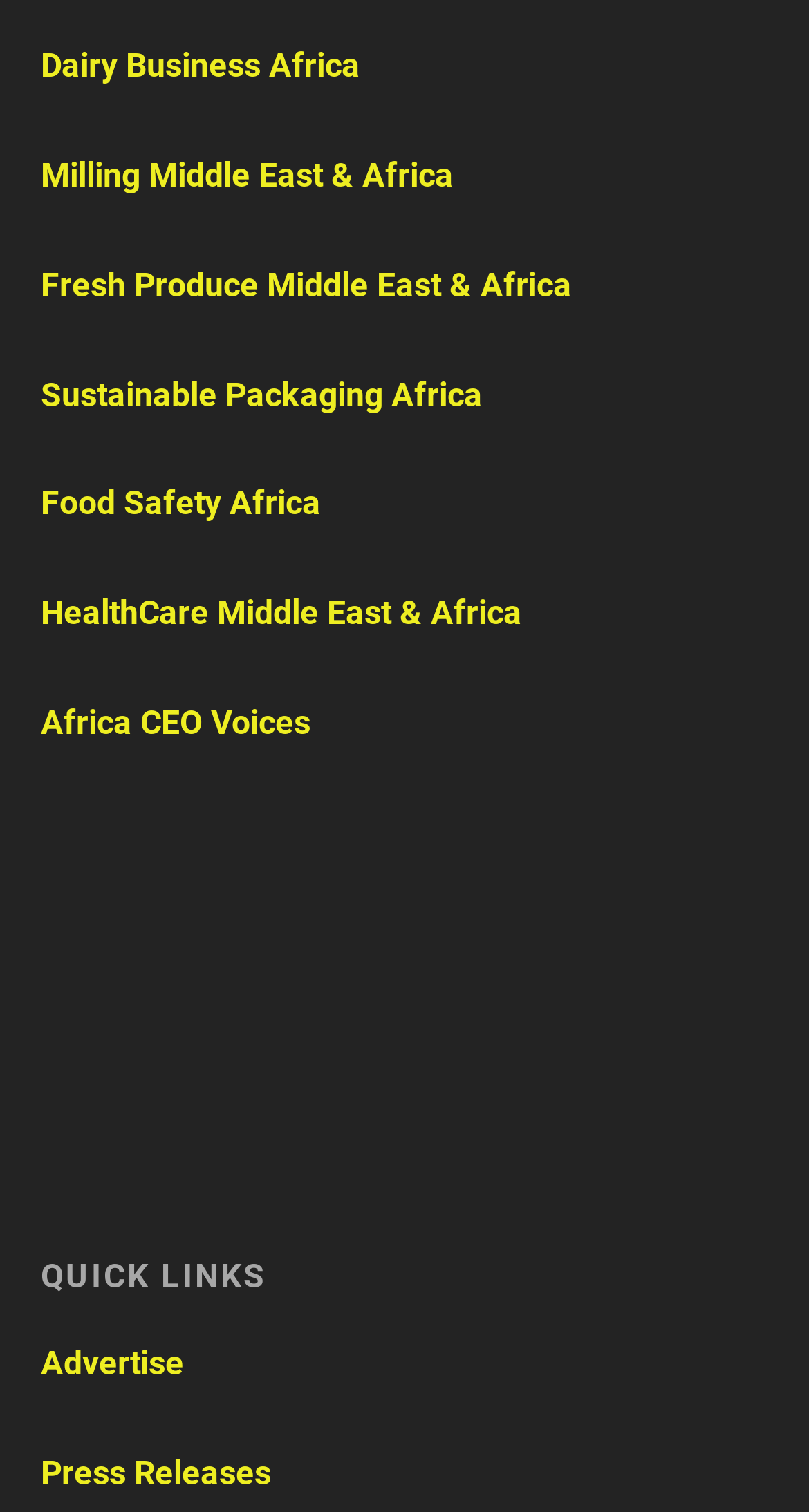Give a one-word or short-phrase answer to the following question: 
What is the first link on the webpage?

Dairy Business Africa